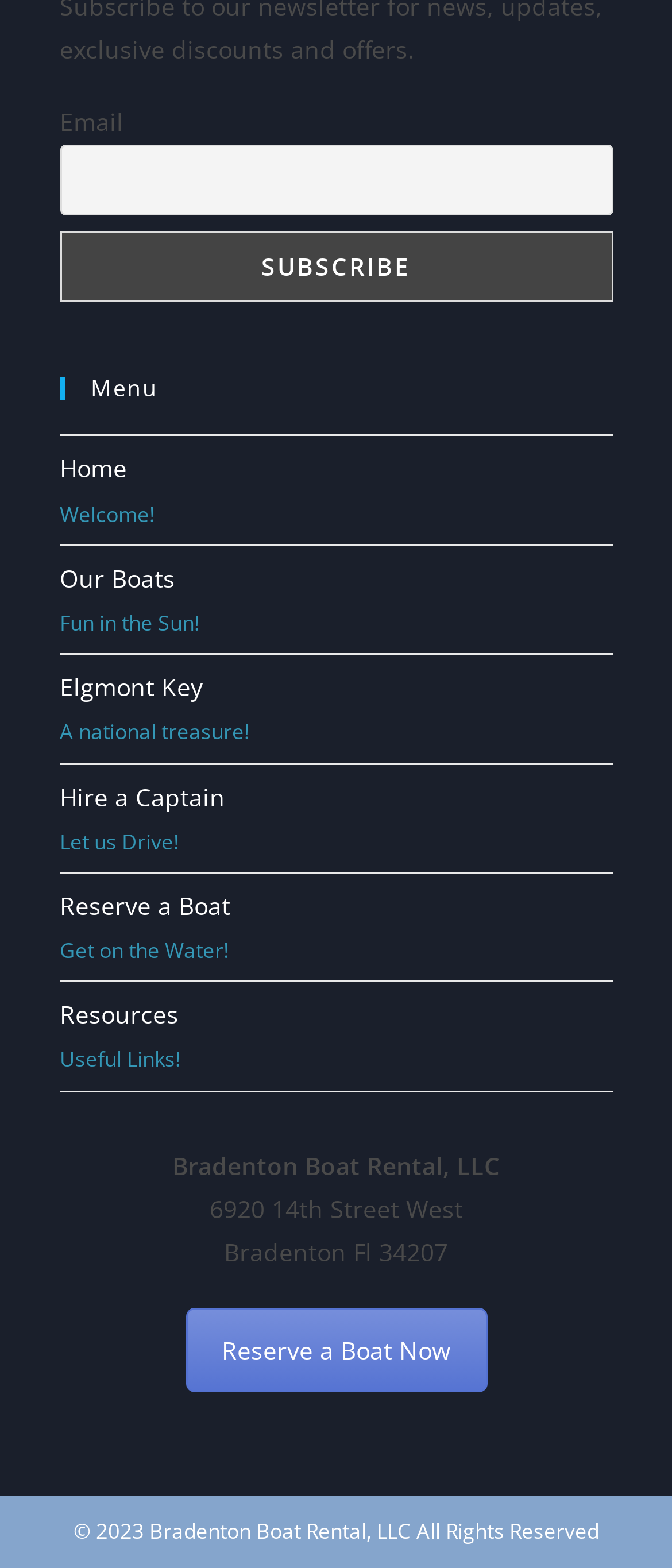What is the call-to-action button text? Refer to the image and provide a one-word or short phrase answer.

Subscribe